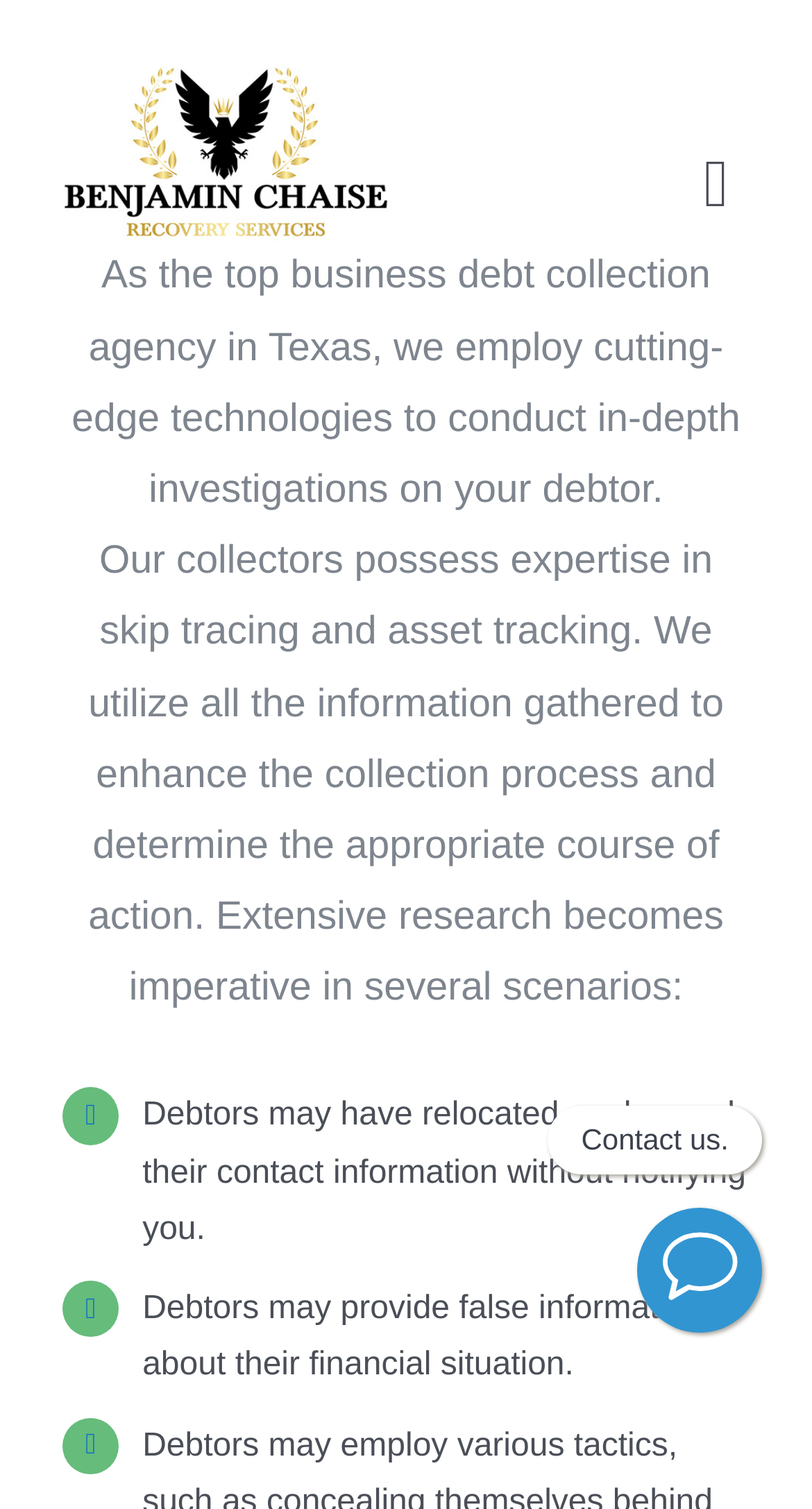What is the call-to-action at the bottom of the page?
Based on the image, answer the question in a detailed manner.

I found the answer by looking at the text 'Contact us.' which is located at the bottom of the page and serves as a call-to-action.